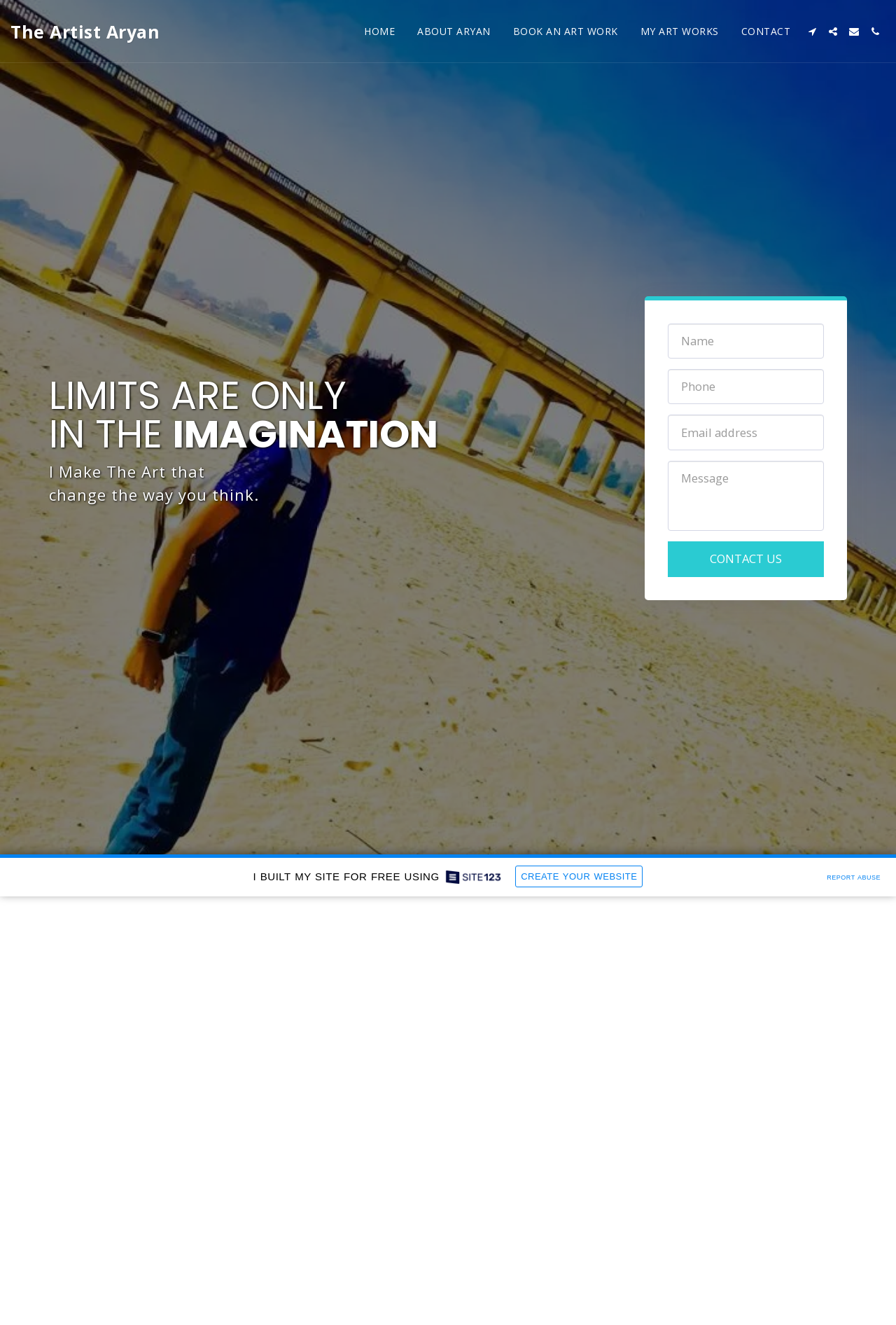Please identify the bounding box coordinates of the element I need to click to follow this instruction: "Read about the artist Aryan".

[0.055, 0.782, 0.945, 0.804]